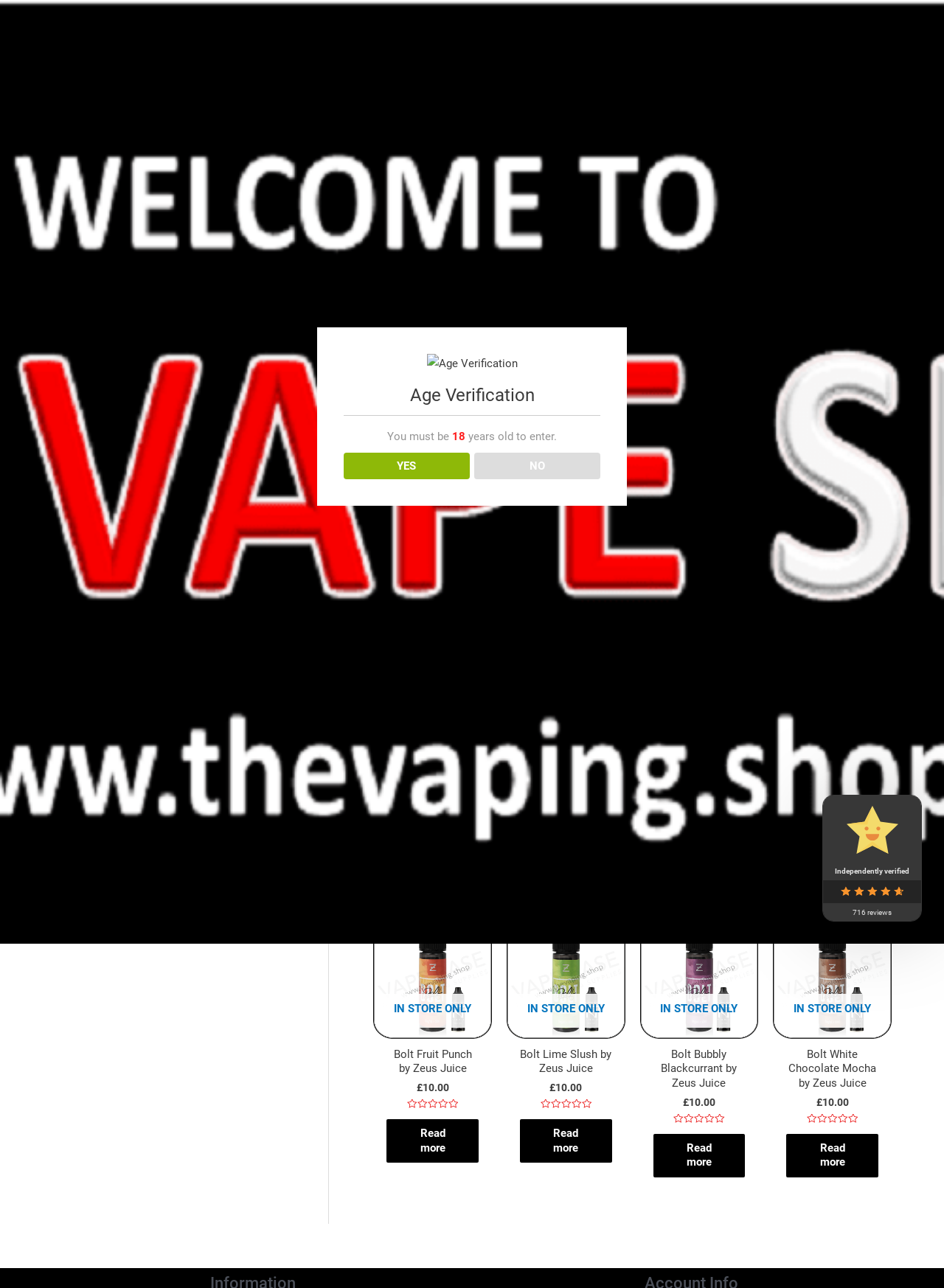Describe every aspect of the webpage in a detailed manner.

This webpage is about a product called Bolt Strawberry Shortcake by Zeus Juice, which is an e-liquid for vaping. At the top of the page, there is a logo of "The Vaping Shop" on the left and a navigation menu on the right, consisting of 12 links to different categories such as disposables, e-liquids, coils, and more. Below the navigation menu, there is a search bar with a button to search for products.

On the left side of the page, there is a section showcasing top-rated products, with 5 products listed. Each product has an image, a rating of 5 out of 5 stars, a price, and a brief description. The products are listed in a vertical column, with the first product at the top and the last product at the bottom.

On the right side of the page, there is a main section dedicated to the Bolt Strawberry Shortcake by Zeus Juice product. It has a large image of the product, and below the image, there are links to navigate to different sections of the page, including home, e-liquid, and 50ml e-liquid shortfills. There is also a heading with the product name, followed by the price, availability, and category information.

Below the product information, there is a tab list with three tabs: description, additional information, and reviews. The description tab is selected by default, and it displays a brief description of the product, which is reminiscent of summer days and captures the perfect combination of freshly baked cake topped with juicy ripe strawberries and dollops of delicious cream.